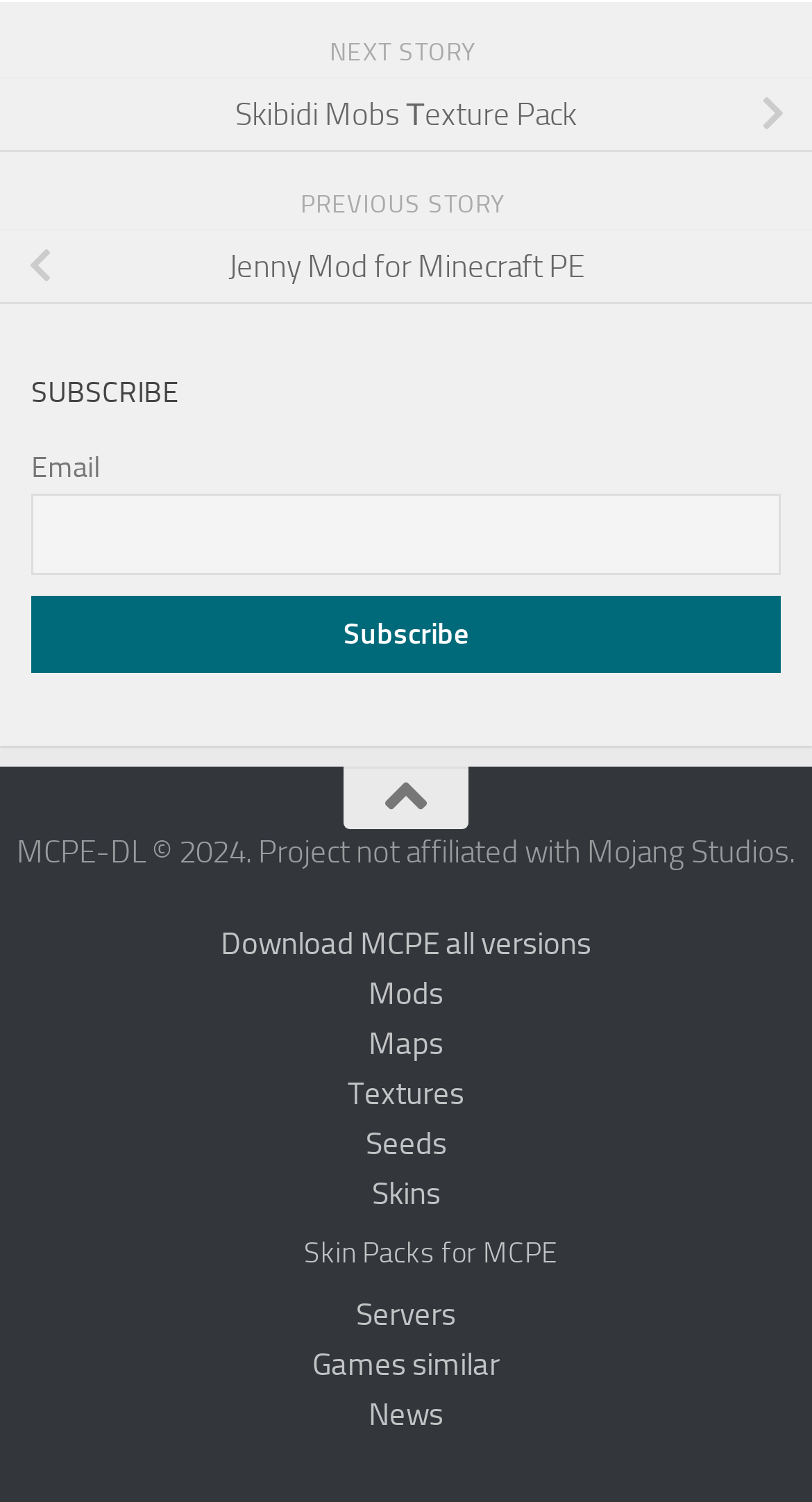Identify the bounding box coordinates of the HTML element based on this description: "Textures".

[0.0, 0.711, 1.0, 0.745]